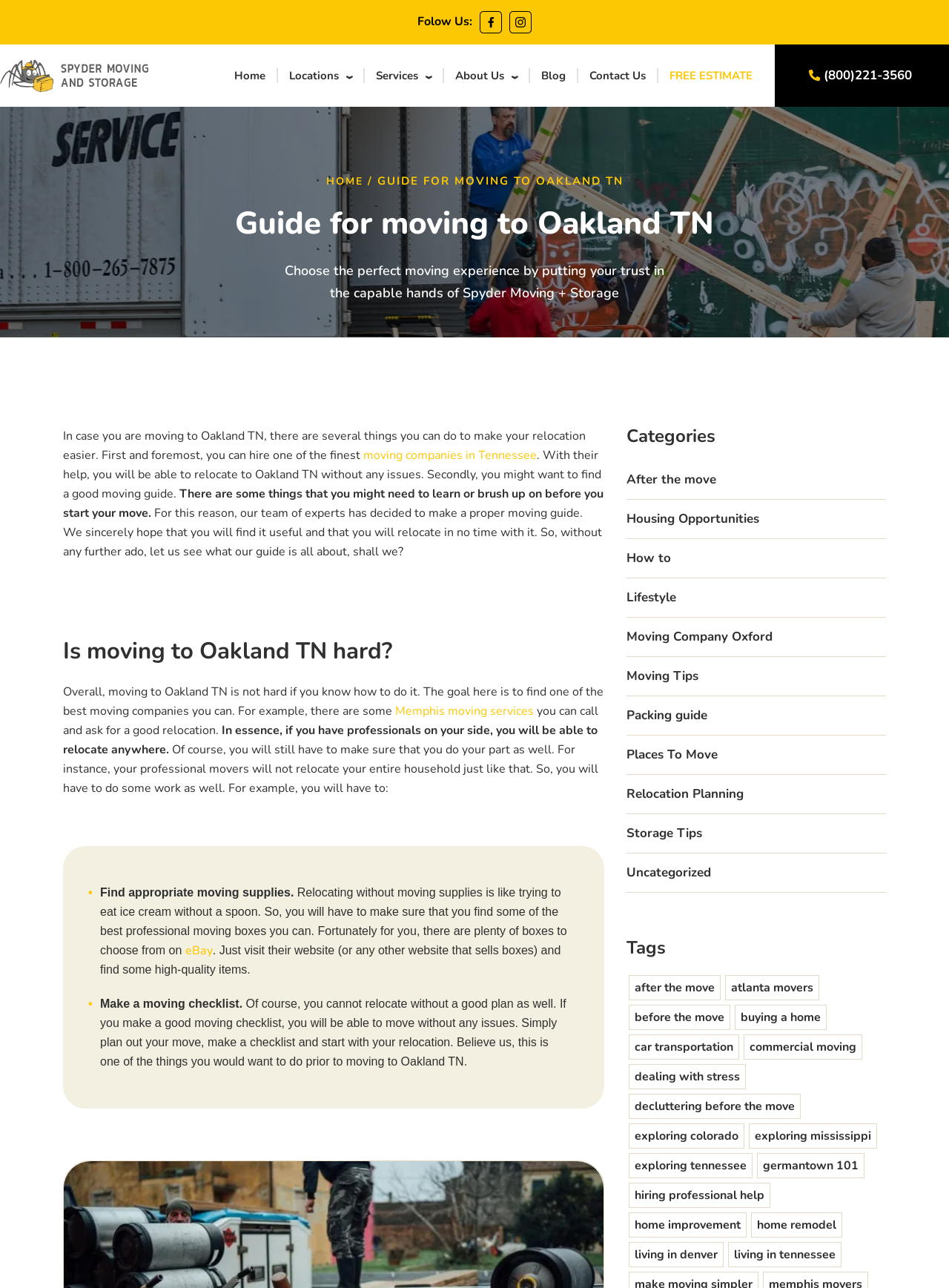Show the bounding box coordinates for the HTML element described as: "Storage Tips".

[0.66, 0.64, 0.74, 0.653]